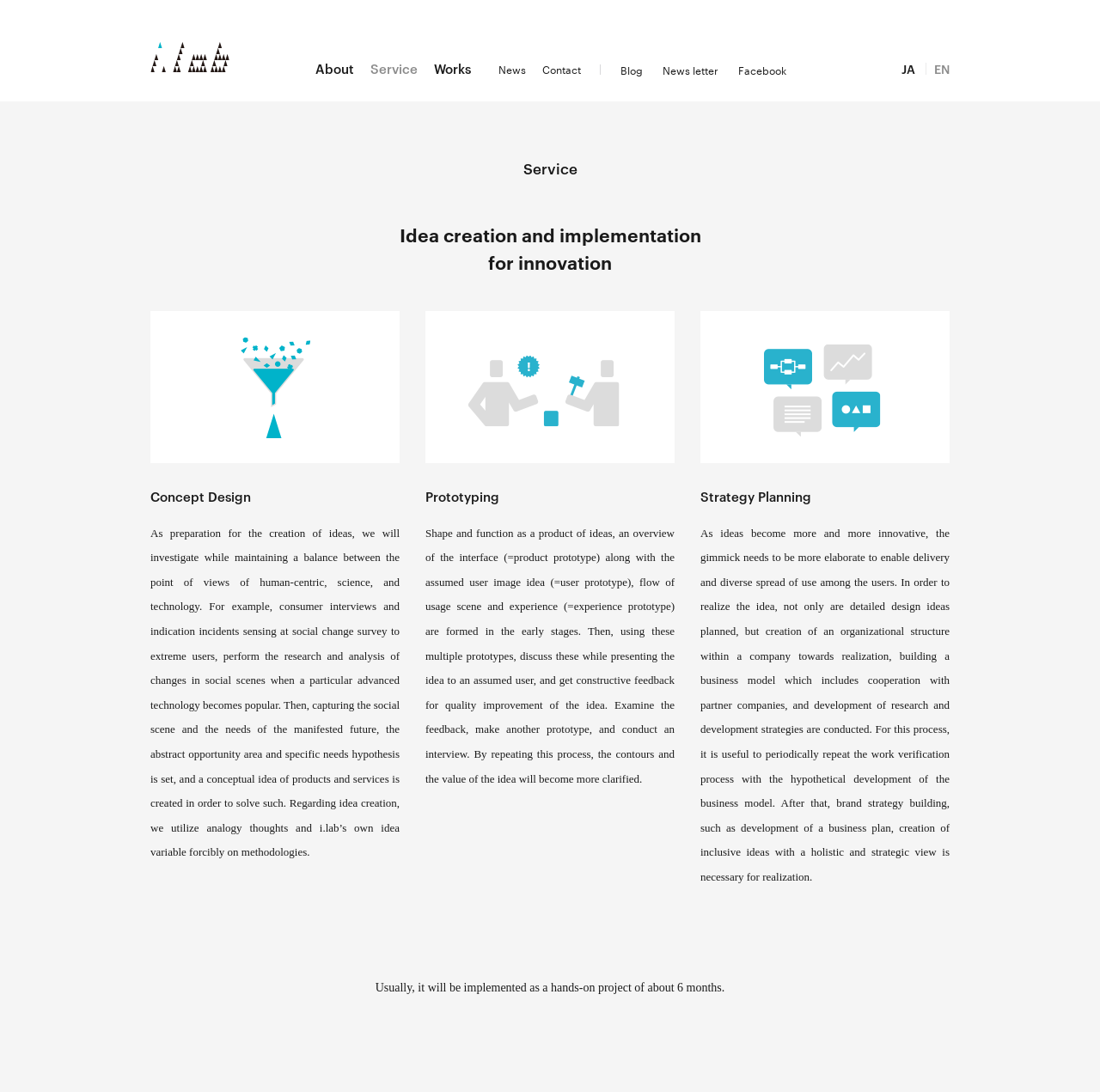Identify the bounding box coordinates of the specific part of the webpage to click to complete this instruction: "Click the 'About' link".

[0.287, 0.054, 0.322, 0.071]